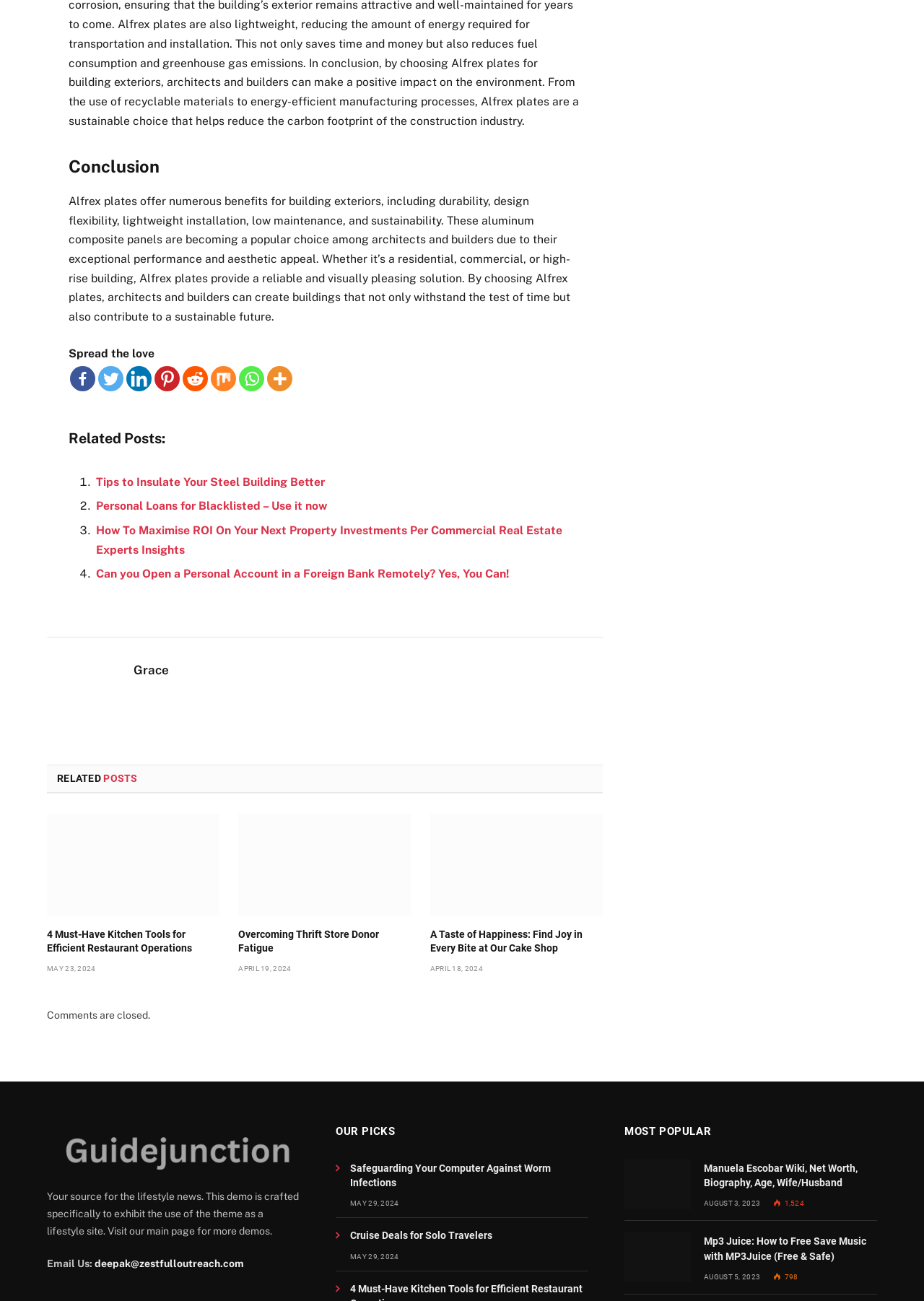Please determine the bounding box coordinates of the clickable area required to carry out the following instruction: "Email to deepak@zestfulloutreach.com". The coordinates must be four float numbers between 0 and 1, represented as [left, top, right, bottom].

[0.102, 0.967, 0.264, 0.976]